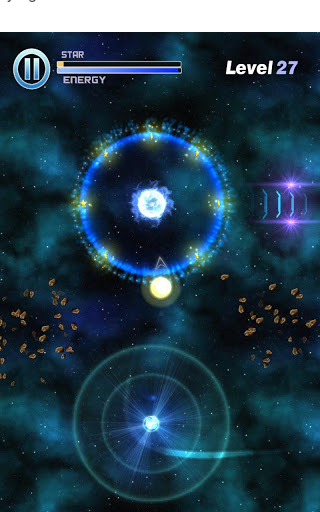Describe every aspect of the image in depth.

The image showcases an engaging scene from a mobile game, set in a vibrant cosmic environment. The player navigates a small, Earth-colored planet, depicted at the center, as it interacts with colorful orbits illuminated by bright stars and energy elements. Prominently displayed in the top-left corner are two status bars indicating the player's collected stars and remaining energy, essential for progressing through the level. The screen indicates "Level 27," suggesting an advanced stage within the game that promises an intriguing challenge. Surrounding the central planet, various orbital paths are visible, hinting at the gameplay mechanics that involve precise timing and strategy to maneuver through obstacles and reach goals. This captivating imagery reflects the game’s complex physics concepts and addictive nature, inviting players to explore its depth and scope.